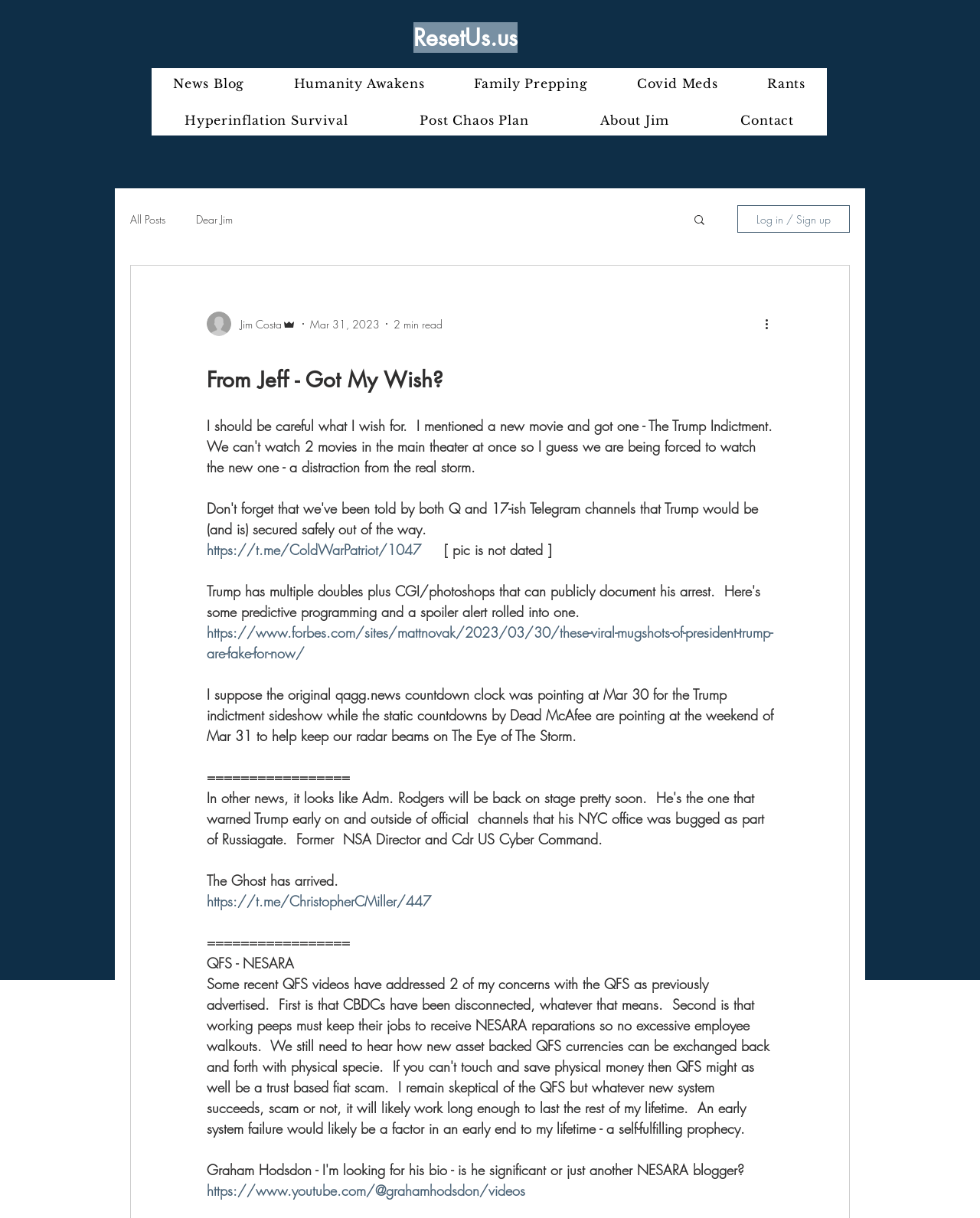Identify the bounding box coordinates of the region that should be clicked to execute the following instruction: "Read the article 'From Jeff - Got My Wish?'".

[0.211, 0.293, 0.789, 0.326]